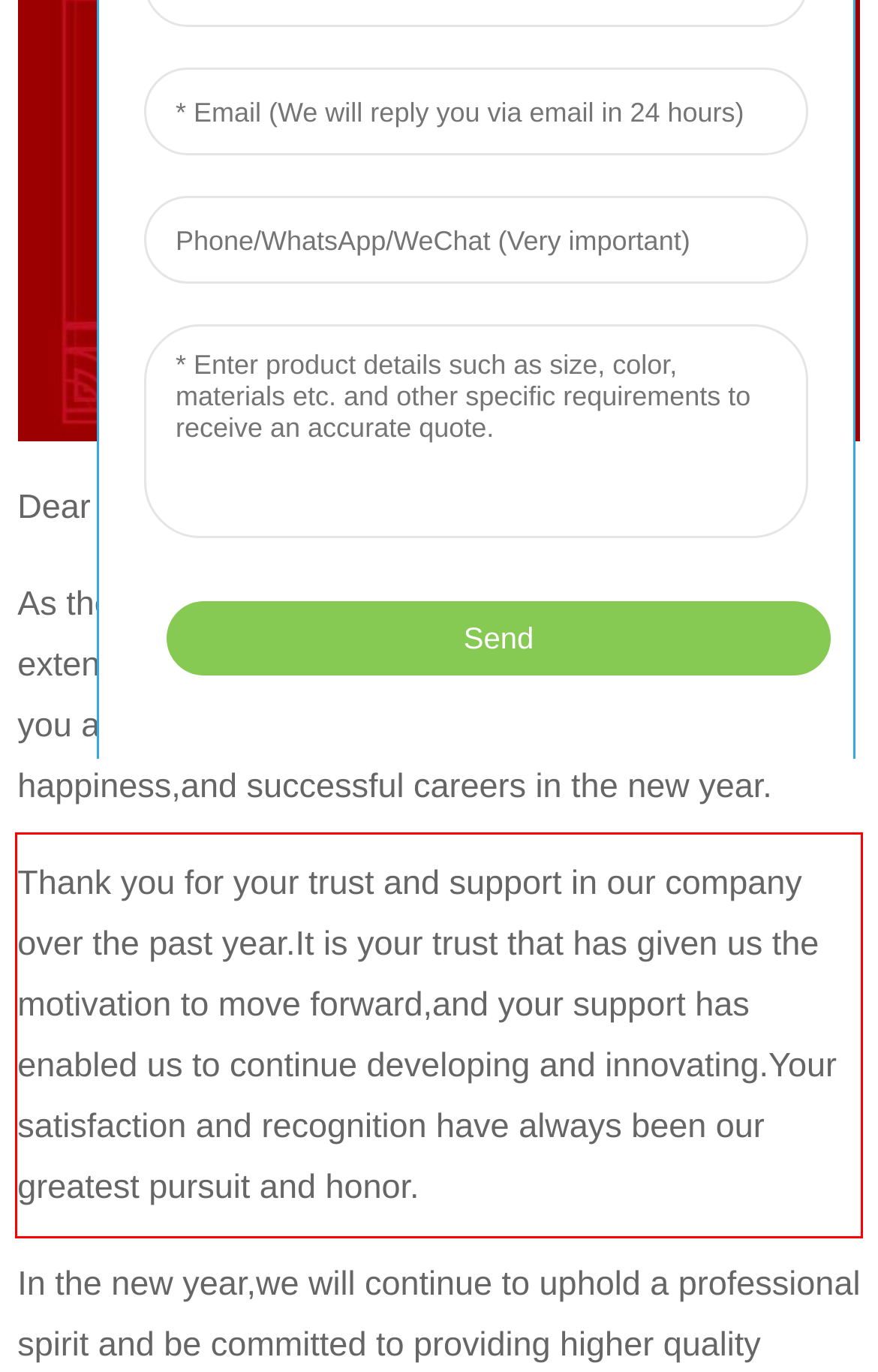From the provided screenshot, extract the text content that is enclosed within the red bounding box.

Thank you for your trust and support in our company over the past year.It is your trust that has given us the motivation to move forward,and your support has enabled us to continue developing and innovating.Your satisfaction and recognition have always been our greatest pursuit and honor.